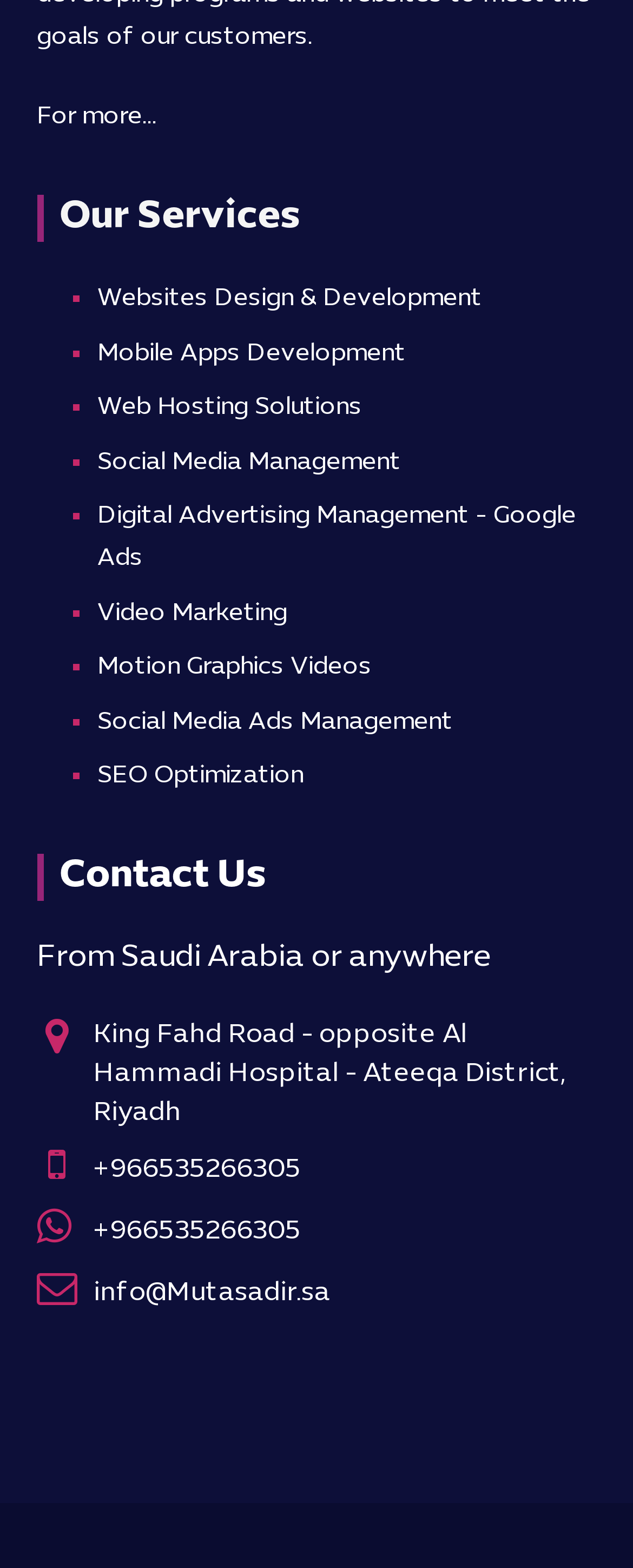Answer with a single word or phrase: 
What is the layout of the 'Contact Us' section?

Tables with text and links